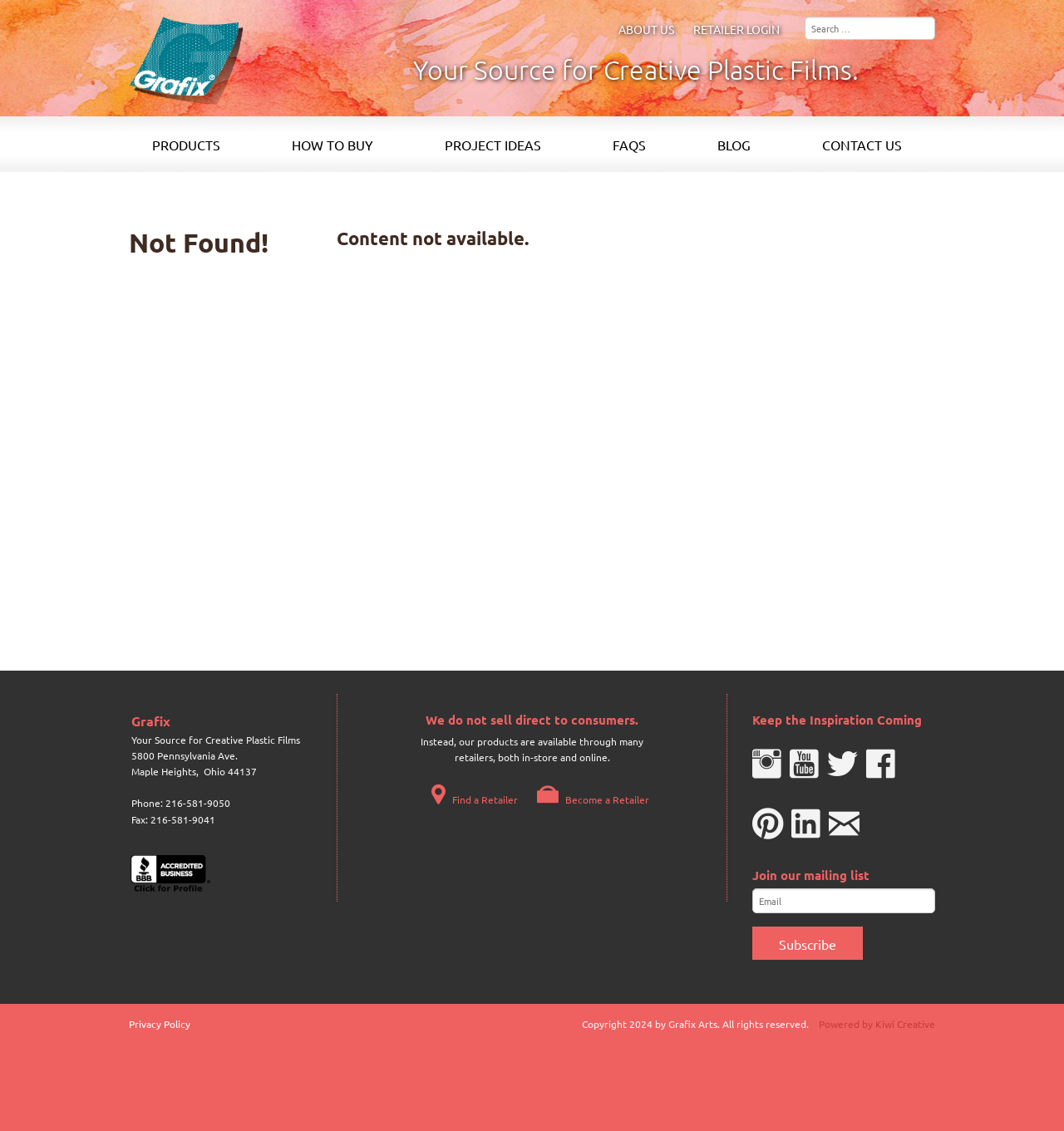Locate the bounding box of the UI element defined by this description: "Powered by Kiwi Creative". The coordinates should be given as four float numbers between 0 and 1, formatted as [left, top, right, bottom].

[0.77, 0.9, 0.879, 0.911]